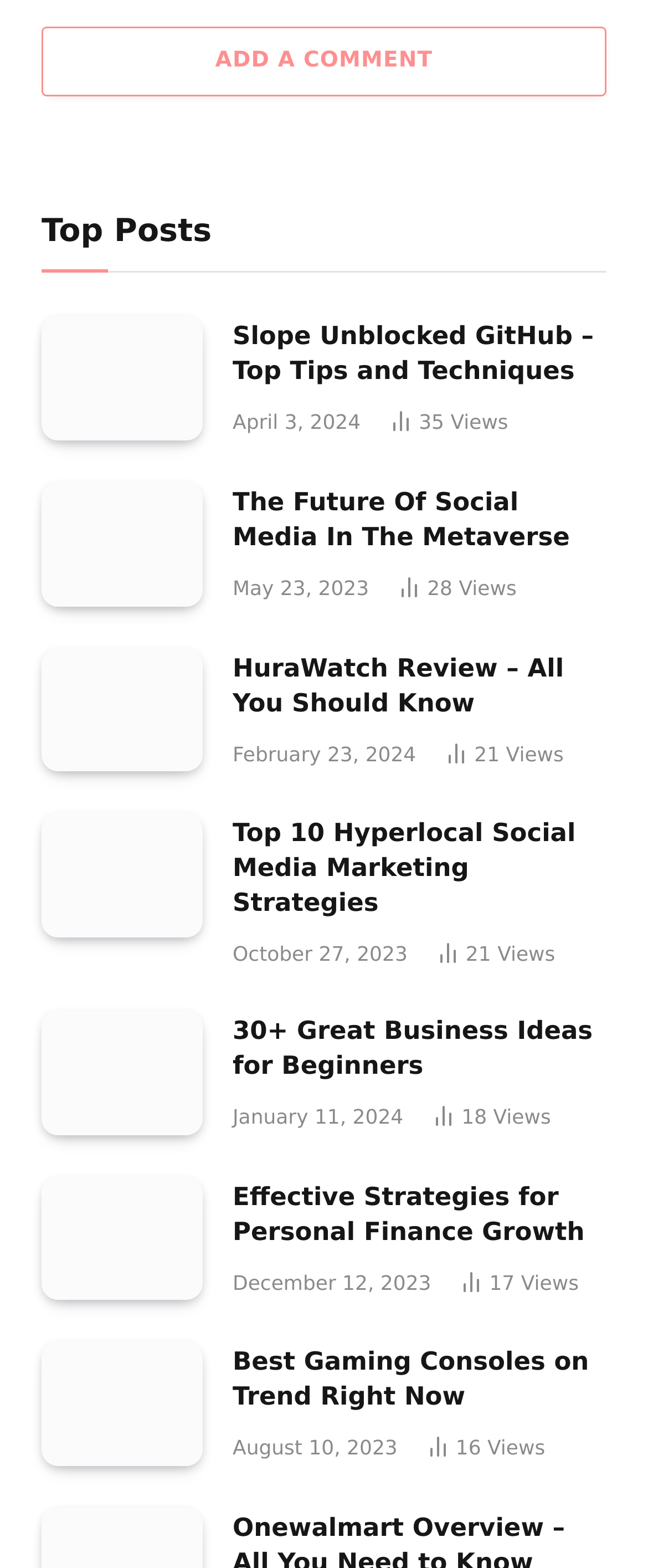Can you find the bounding box coordinates of the area I should click to execute the following instruction: "Explore the article 'Best Gaming Consoles on Trend Right Now'"?

[0.359, 0.858, 0.936, 0.903]